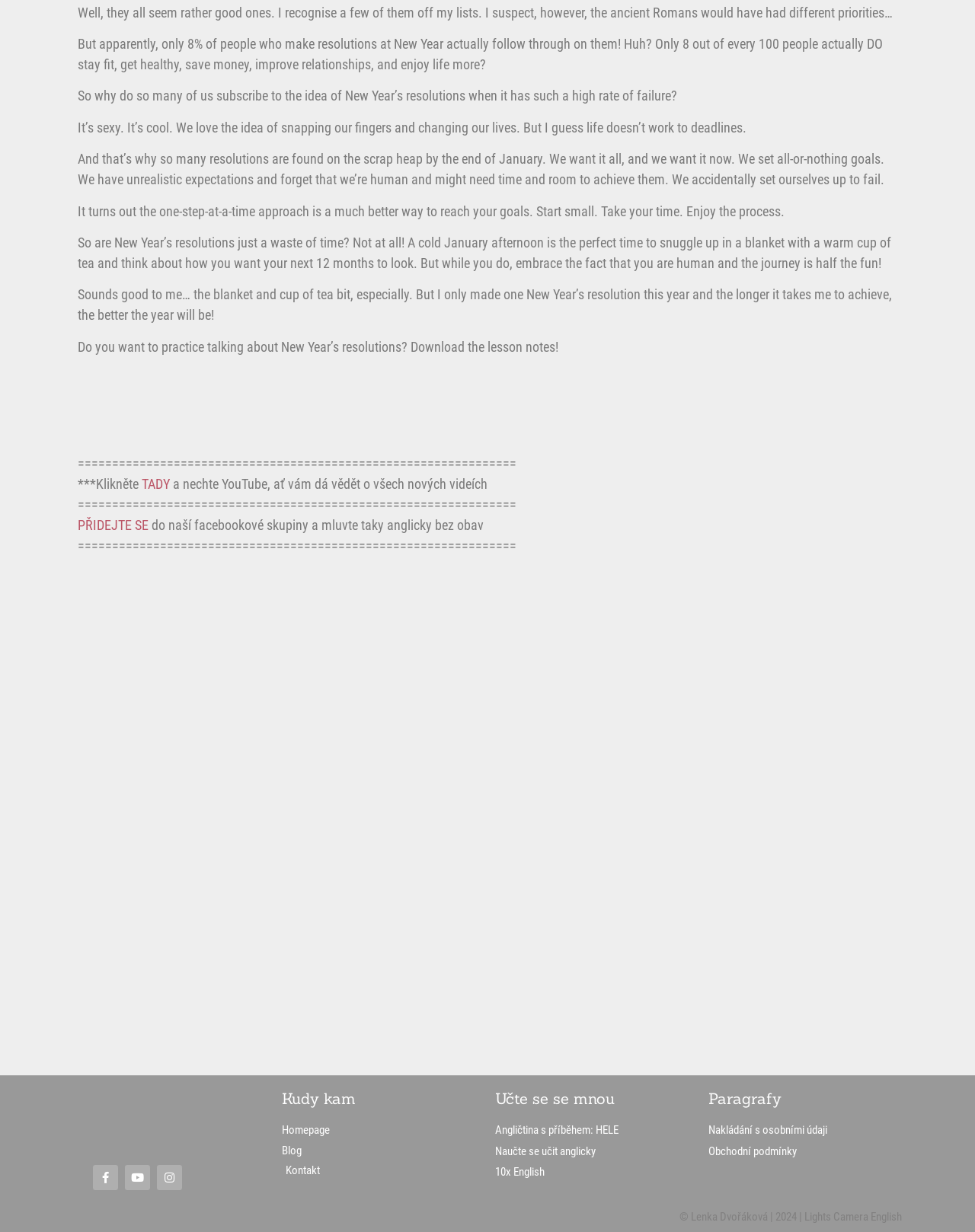Locate the bounding box coordinates of the element's region that should be clicked to carry out the following instruction: "Go to the Homepage". The coordinates need to be four float numbers between 0 and 1, i.e., [left, top, right, bottom].

[0.289, 0.911, 0.338, 0.925]